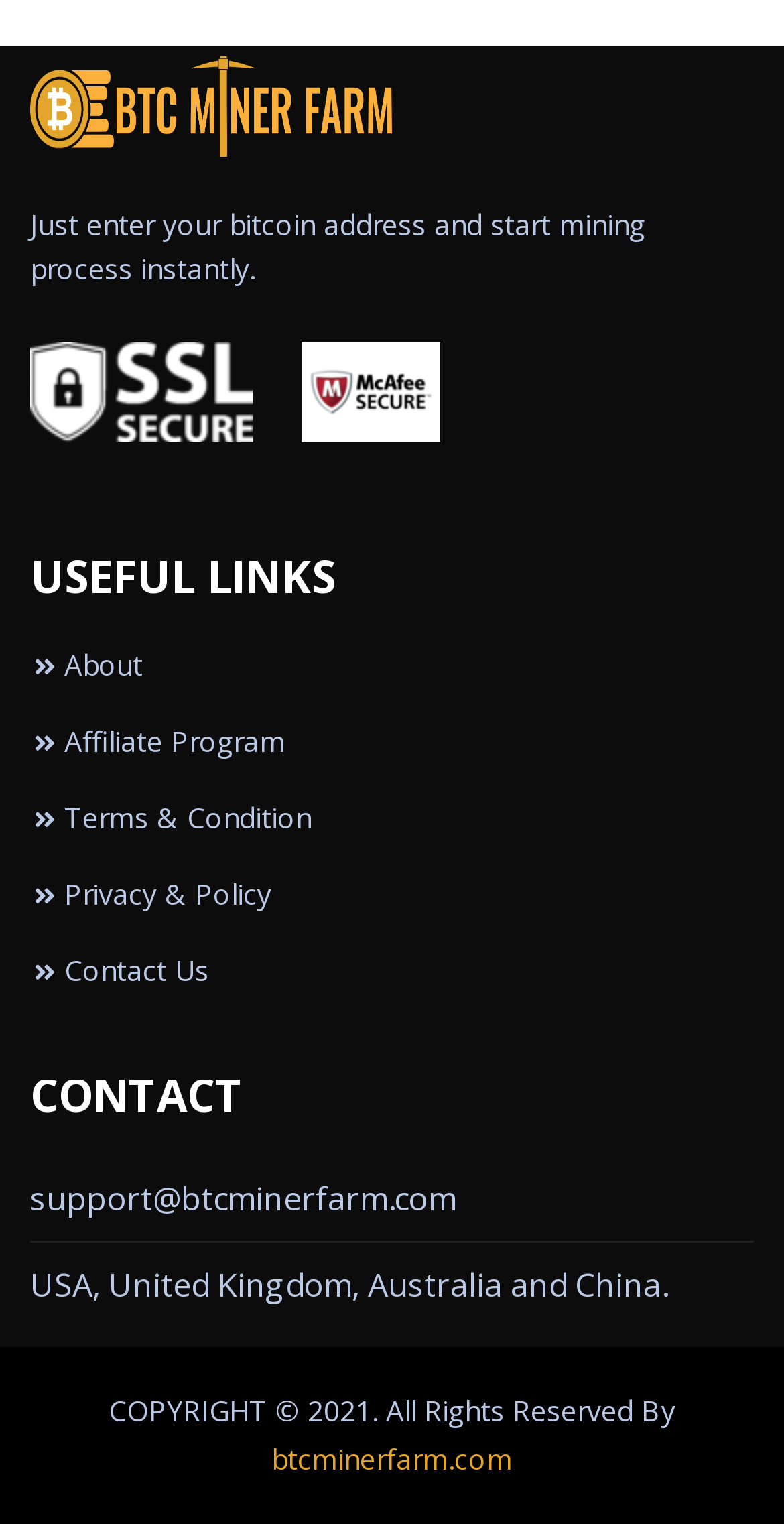Please identify the coordinates of the bounding box for the clickable region that will accomplish this instruction: "click About link".

[0.038, 0.424, 0.182, 0.449]